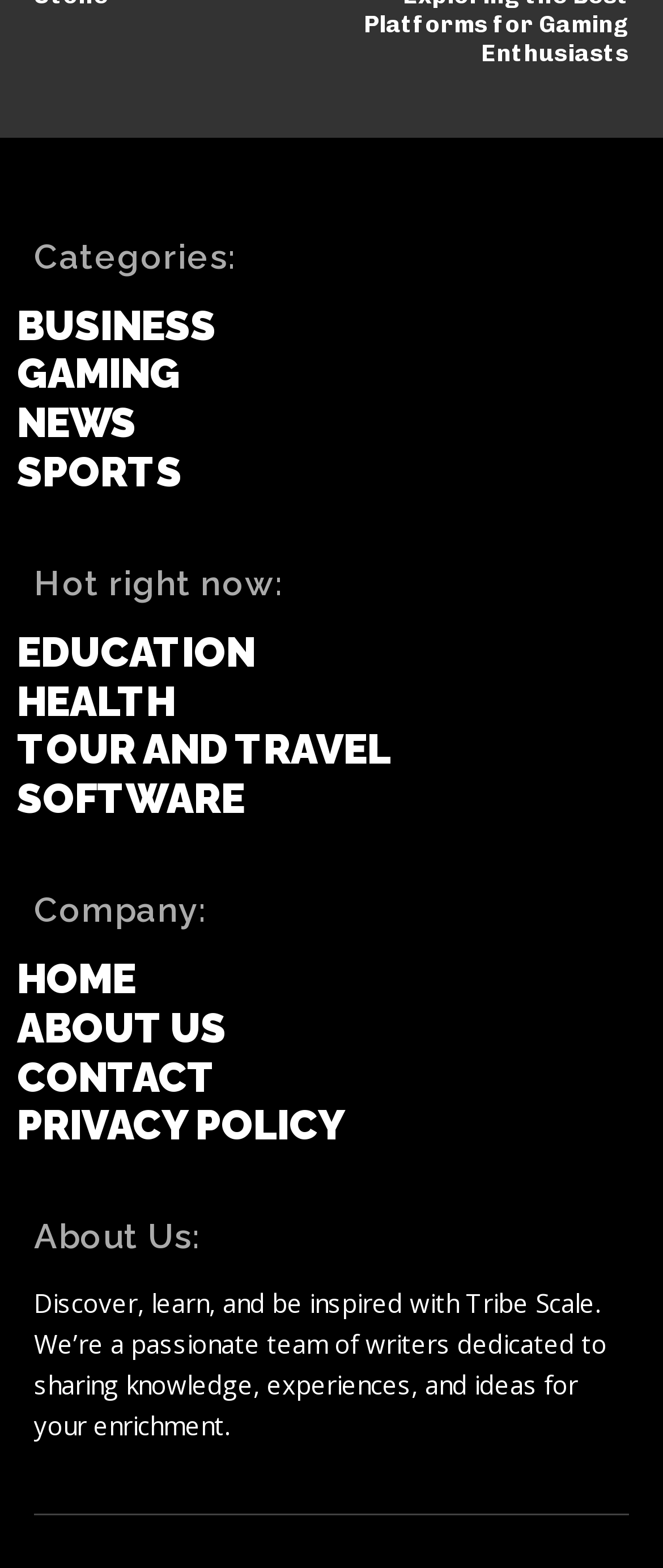What categories are listed on the webpage?
Using the information presented in the image, please offer a detailed response to the question.

By examining the webpage, I found a section labeled 'Categories:' which lists several categories including BUSINESS, GAMING, NEWS, SPORTS, and more. These categories are presented as links, indicating that users can click on them to access related content.